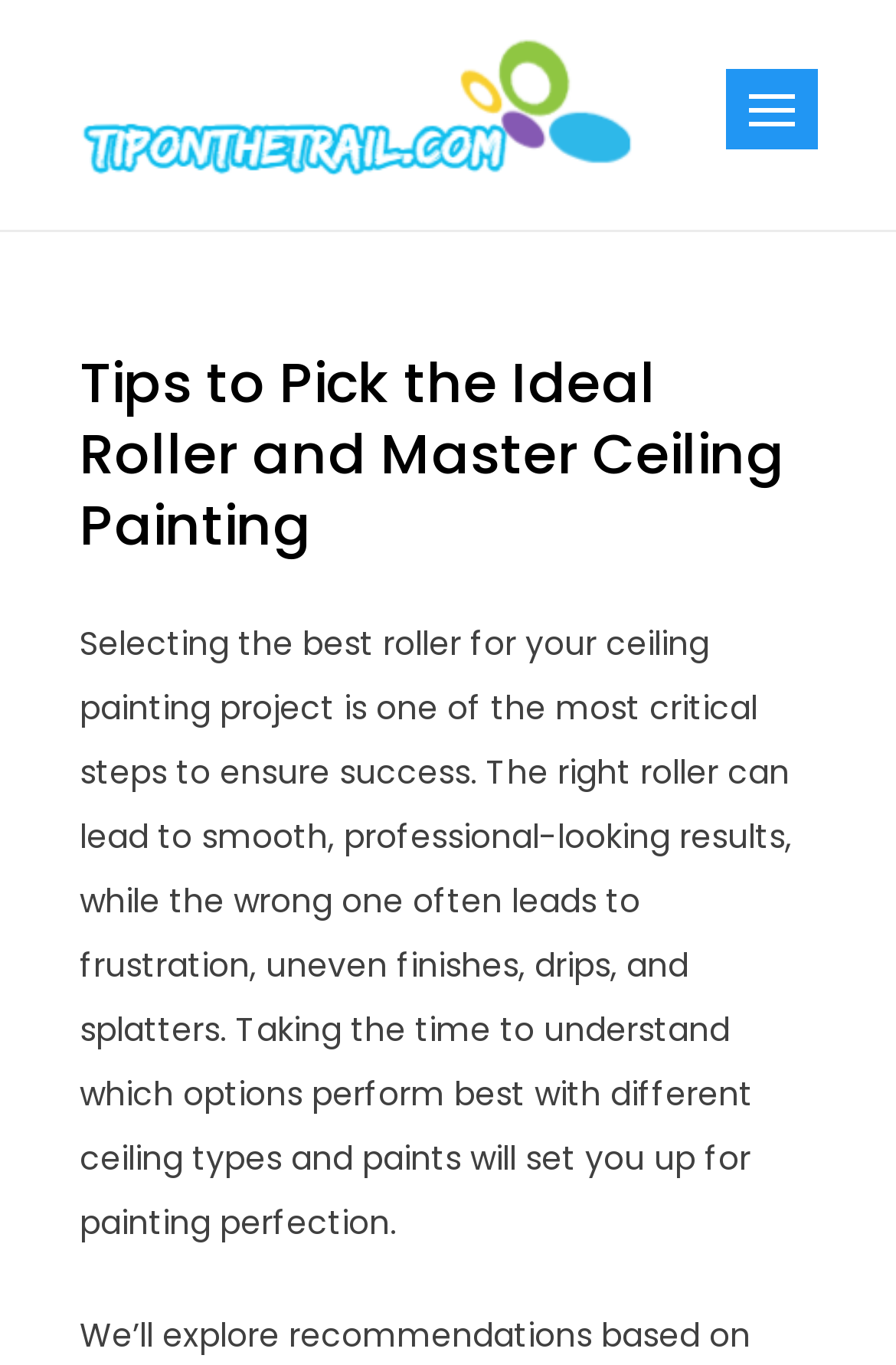What is the relationship between the roller and ceiling type?
Please give a detailed and thorough answer to the question, covering all relevant points.

The webpage suggests that the performance of the roller is dependent on the type of ceiling and paint used, implying that different rollers are suitable for different ceiling types and paints.